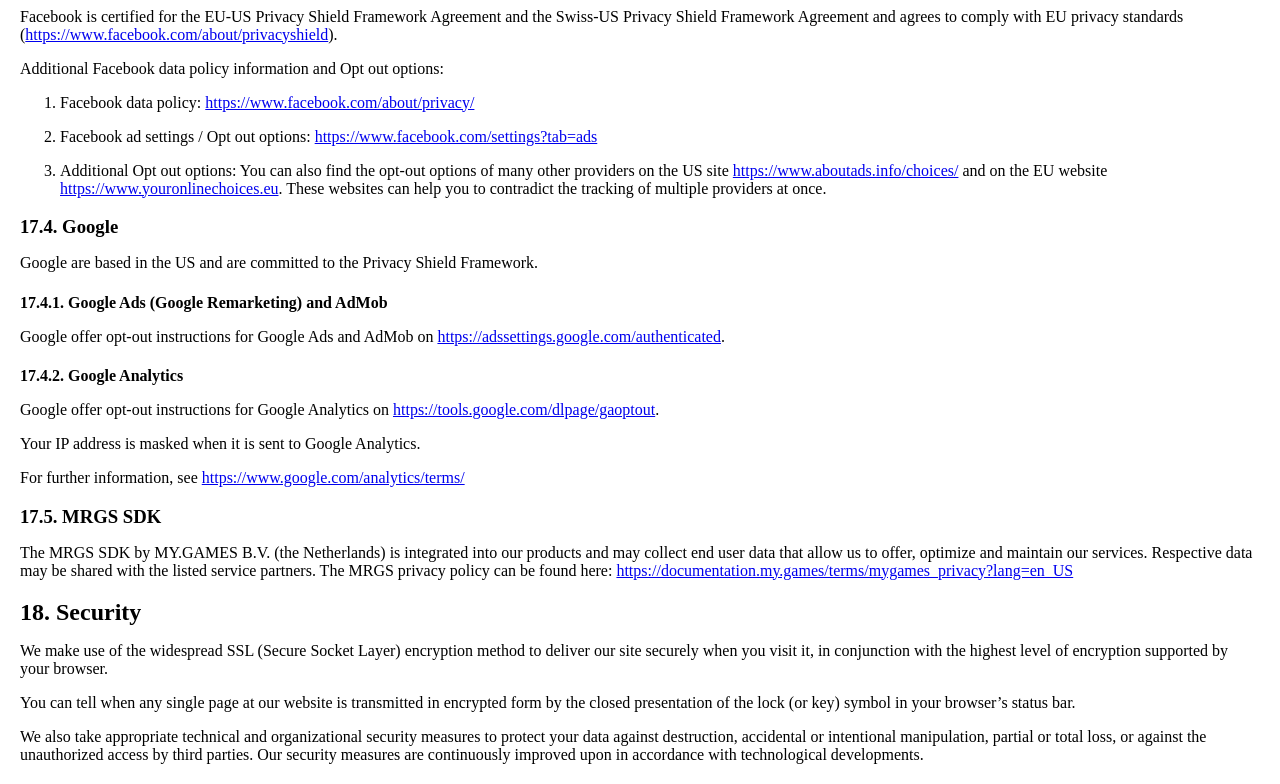Find the bounding box coordinates of the UI element according to this description: "18. Security".

[0.016, 0.765, 0.11, 0.798]